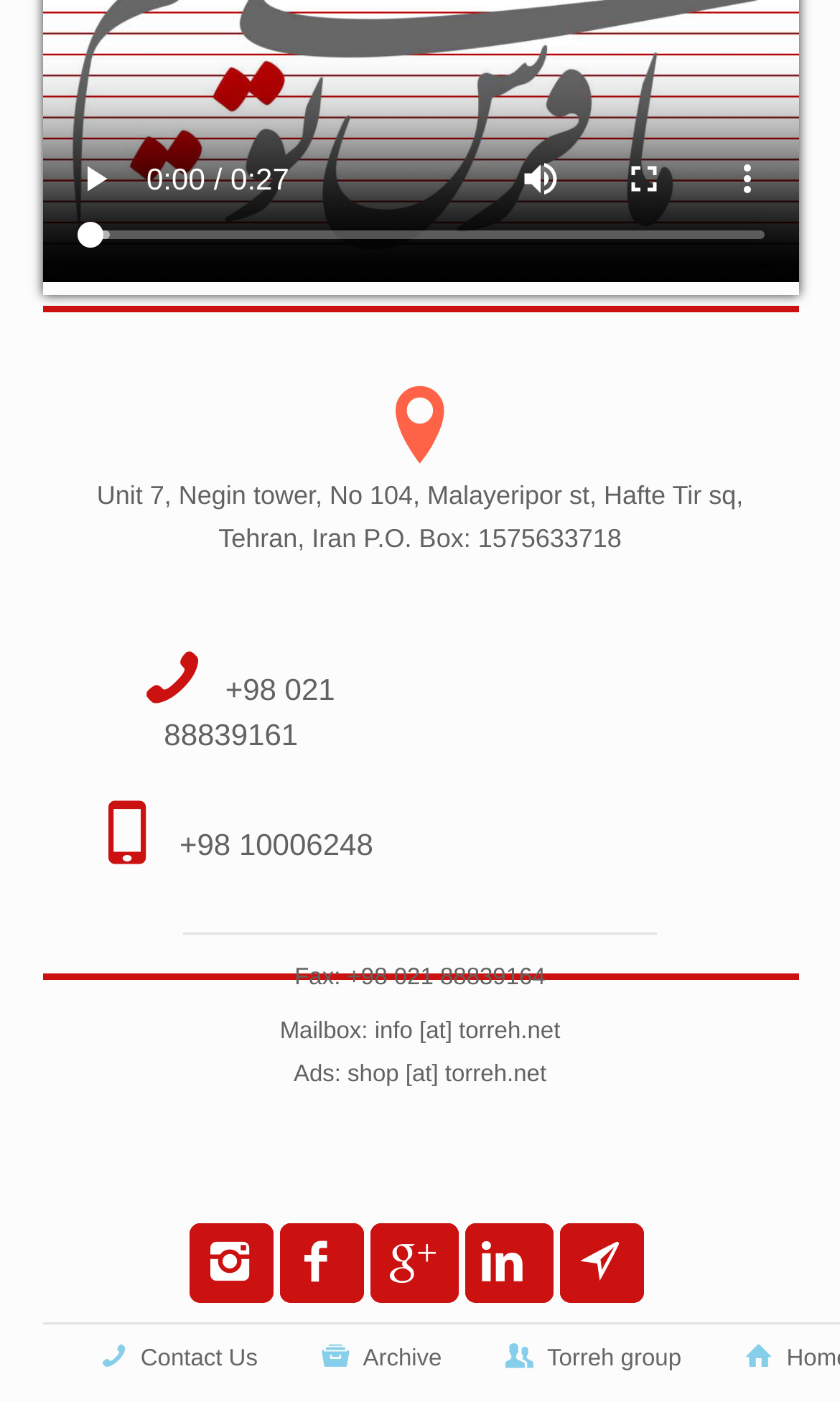Answer the following query with a single word or phrase:
What is the fax number?

+98 021 88839164